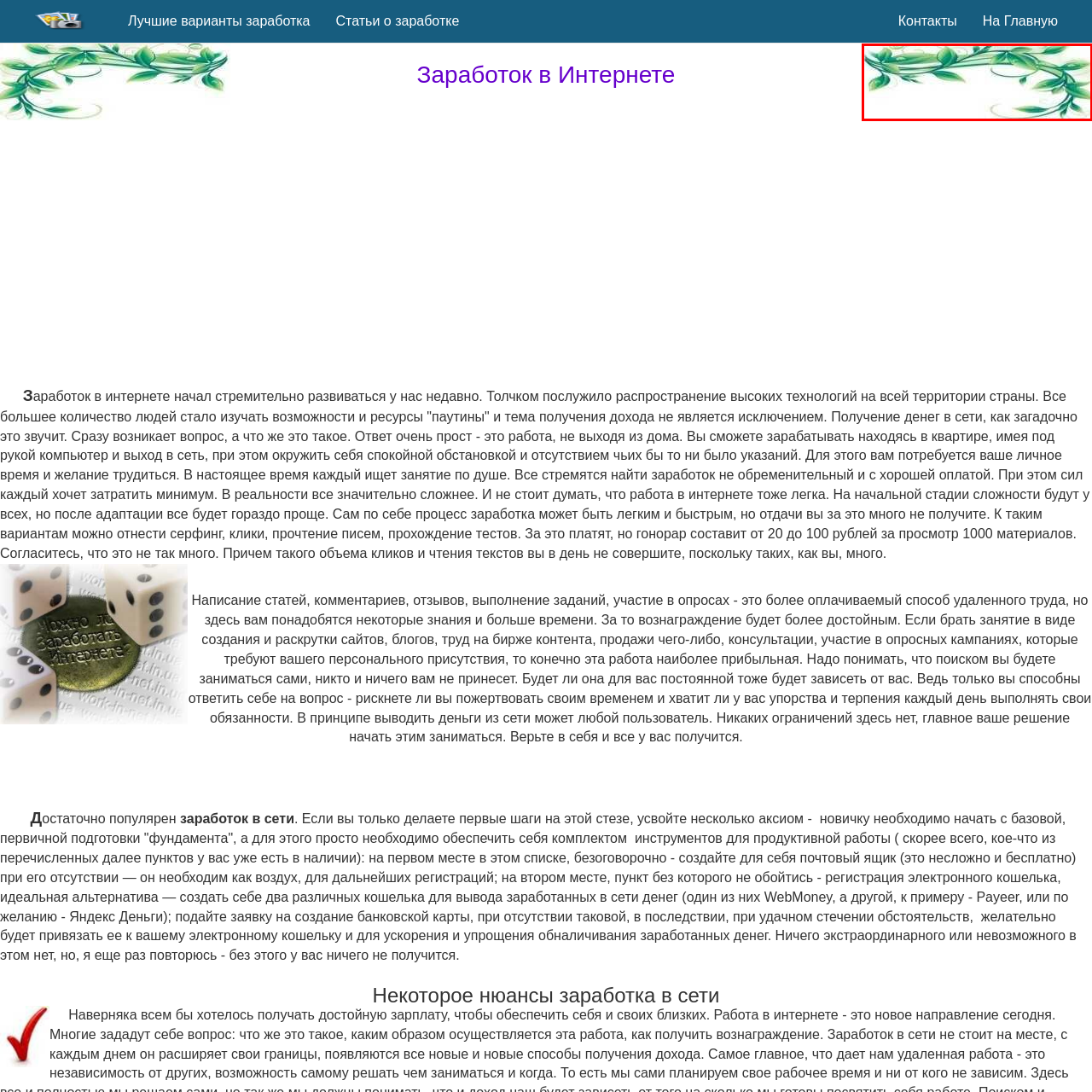Observe the image inside the red bounding box and respond to the question with a single word or phrase:
What is the background of the image?

Simple